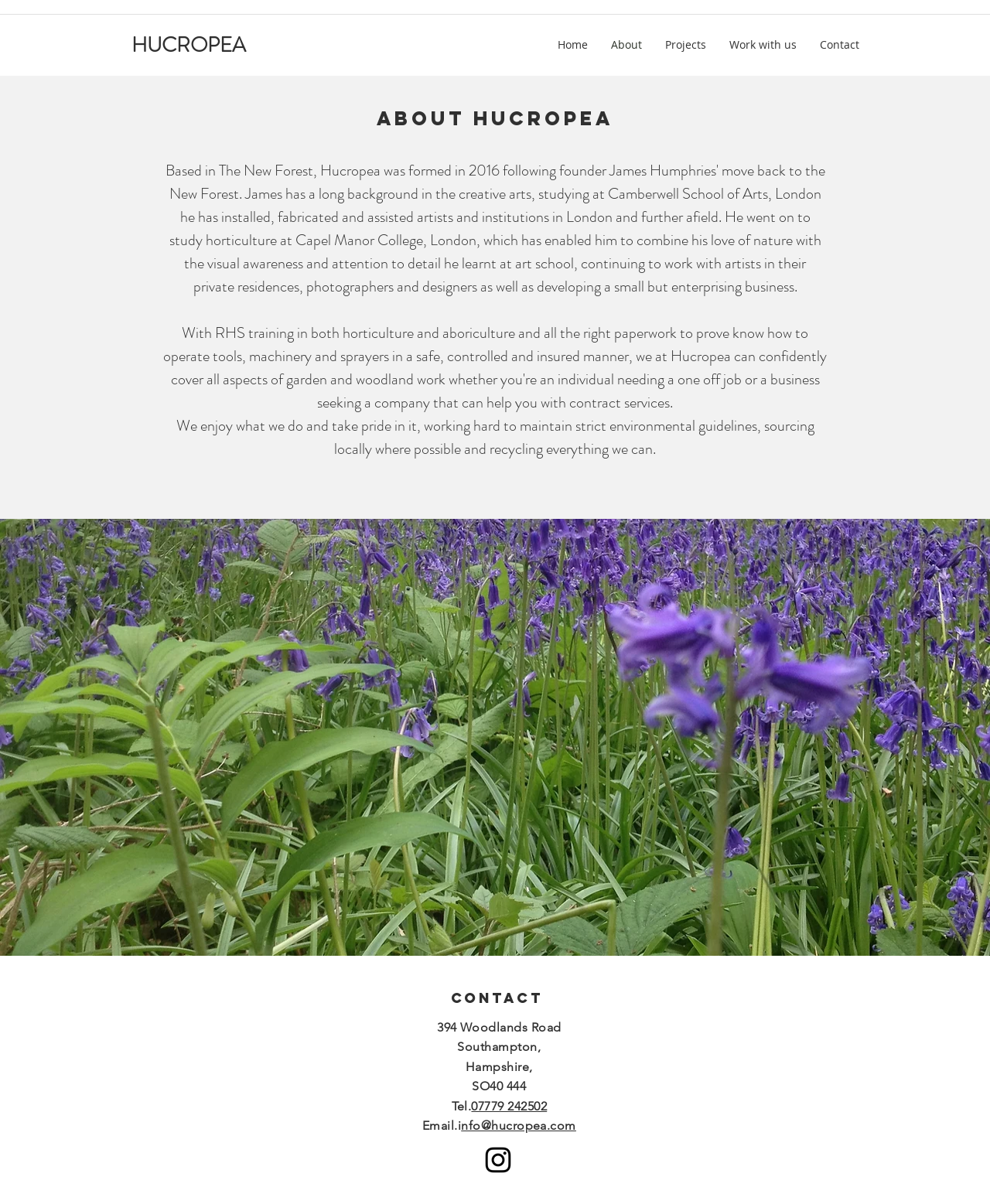Find the bounding box coordinates of the element's region that should be clicked in order to follow the given instruction: "Visit the 'Home' page". The coordinates should consist of four float numbers between 0 and 1, i.e., [left, top, right, bottom].

None